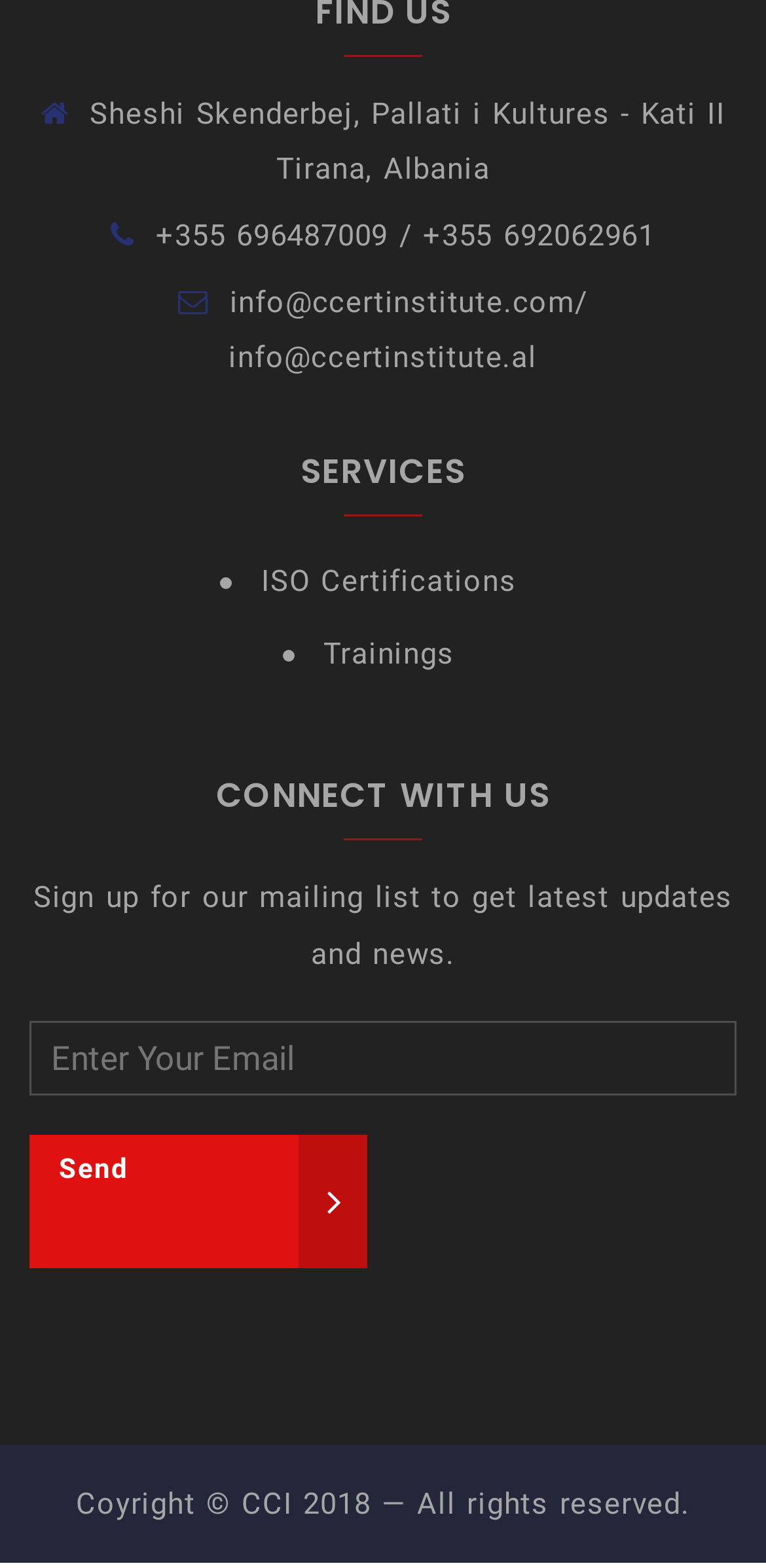What is the copyright information?
Use the information from the image to give a detailed answer to the question.

I found the copyright information by looking at the last StaticText element, which contains the text 'Coyright © CCI 2018 — All rights reserved'.